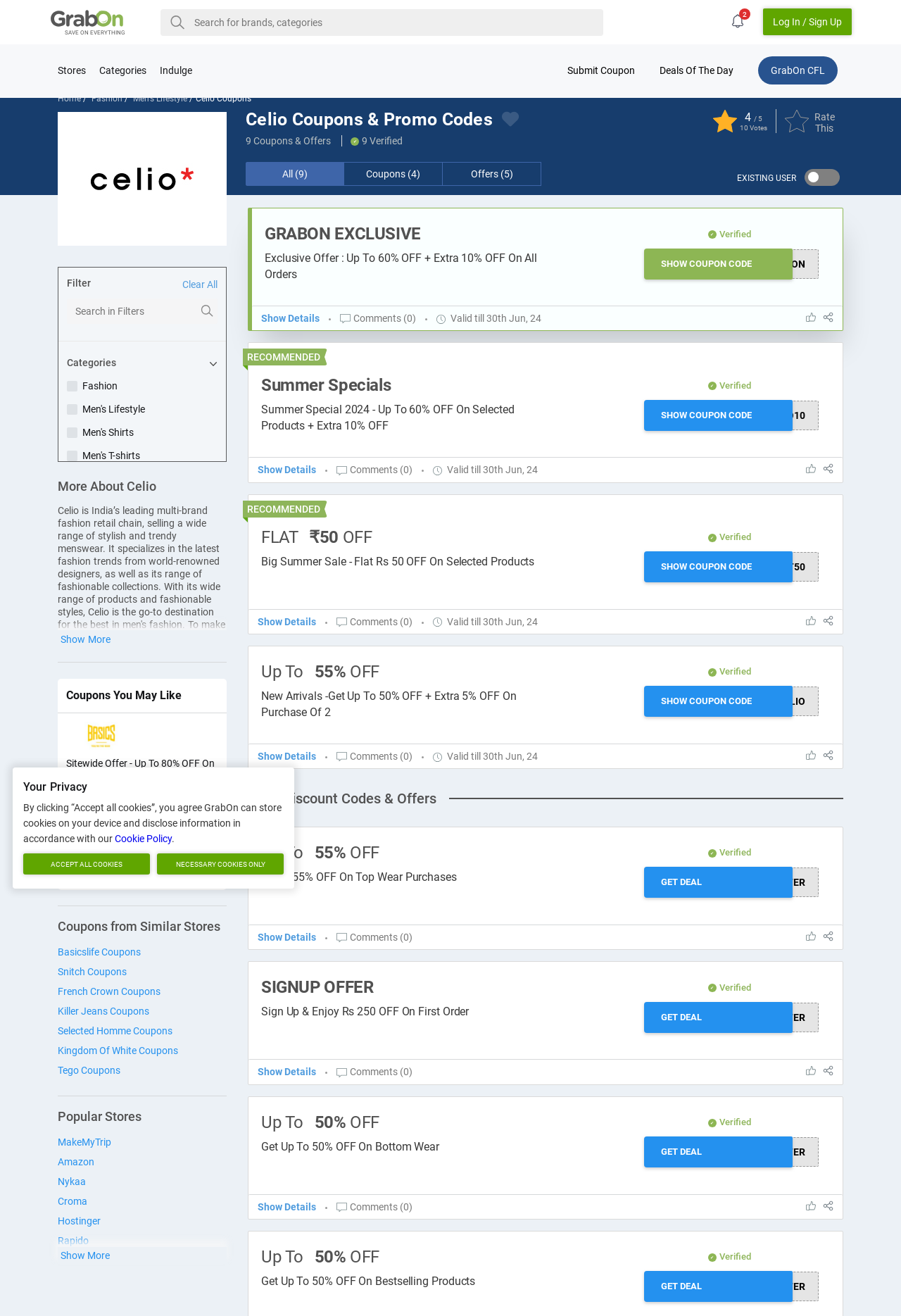Specify the bounding box coordinates of the area to click in order to execute this command: 'Submit a coupon'. The coordinates should consist of four float numbers ranging from 0 to 1, and should be formatted as [left, top, right, bottom].

[0.648, 0.034, 0.723, 0.063]